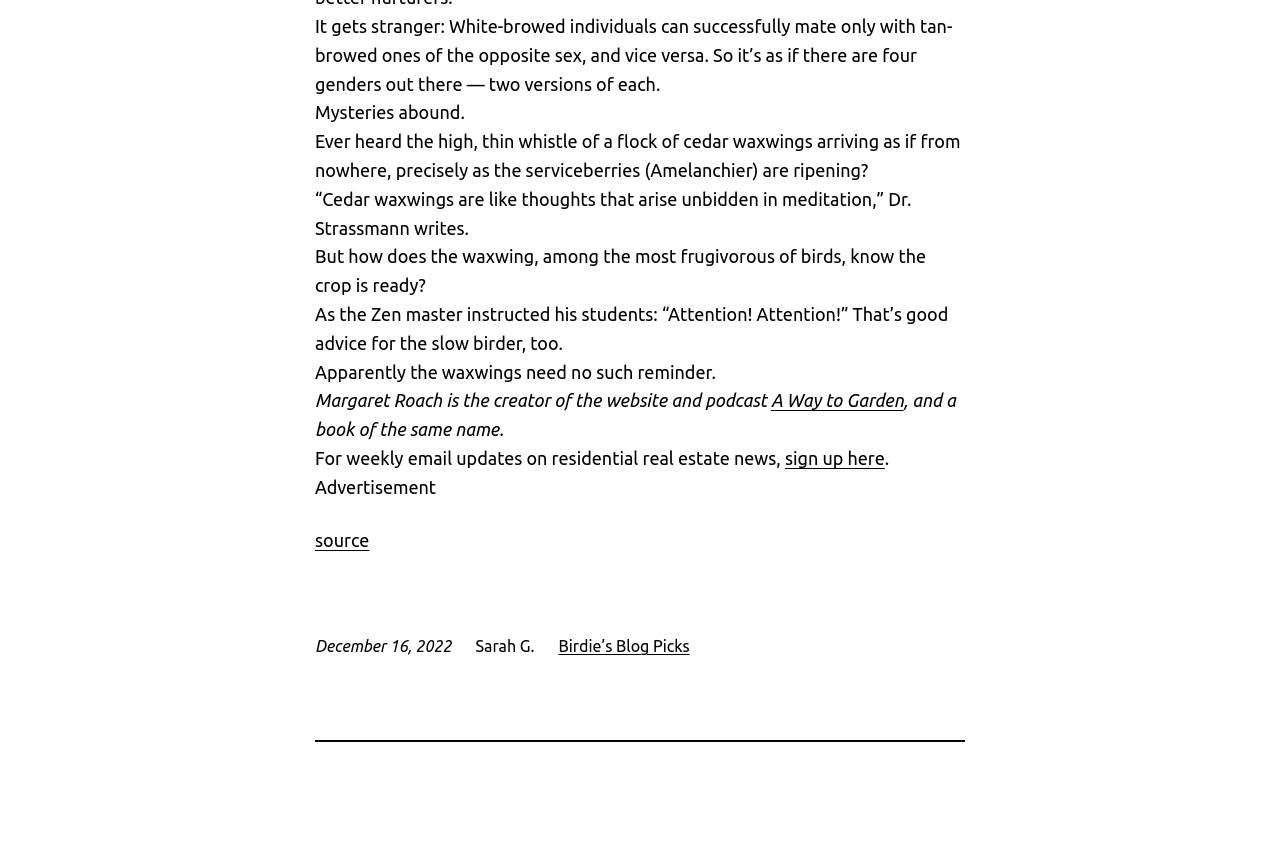What is the name of the book mentioned in the article?
Provide a short answer using one word or a brief phrase based on the image.

A Way to Garden